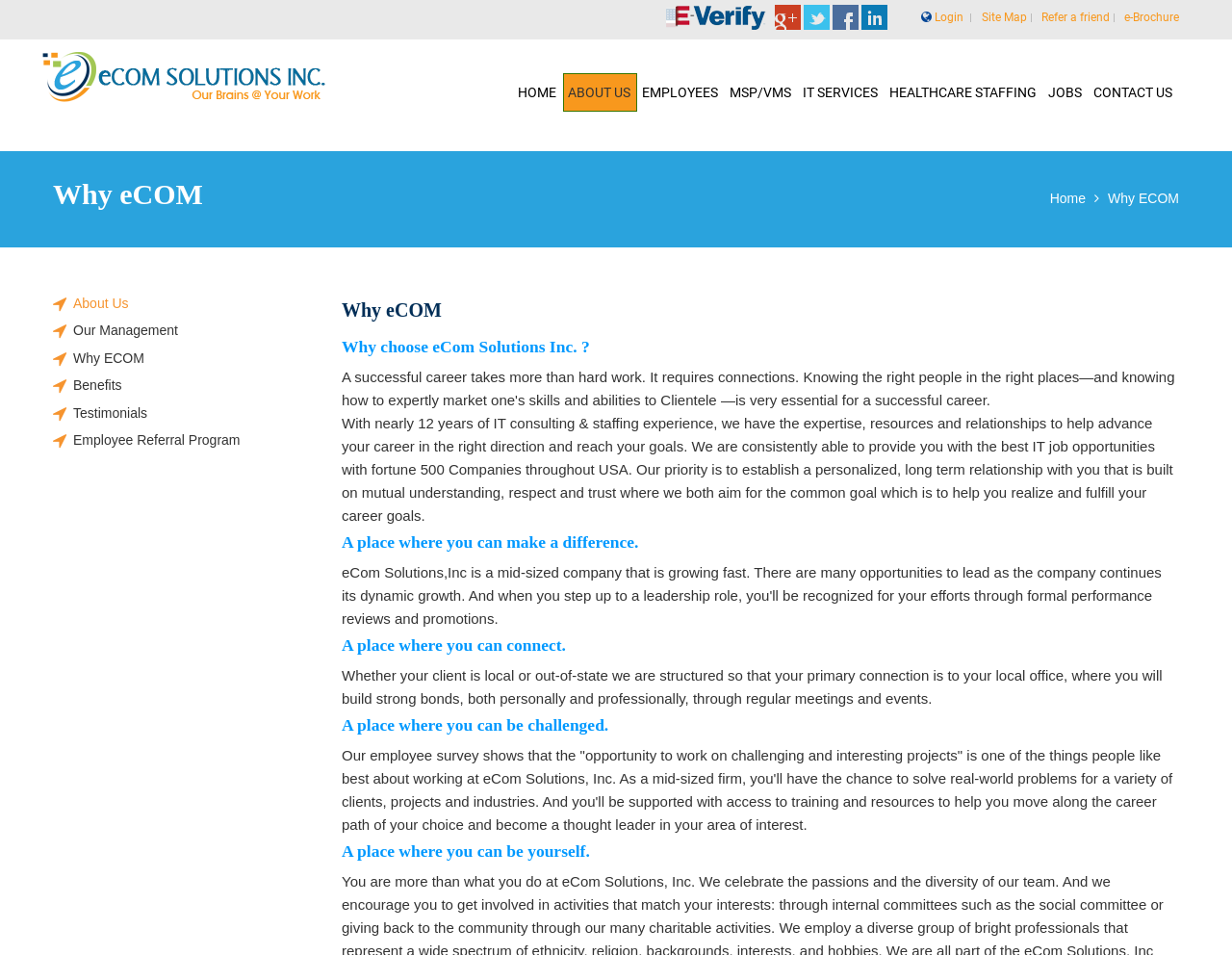Specify the bounding box coordinates (top-left x, top-left y, bottom-right x, bottom-right y) of the UI element in the screenshot that matches this description: About Us

[0.043, 0.309, 0.104, 0.326]